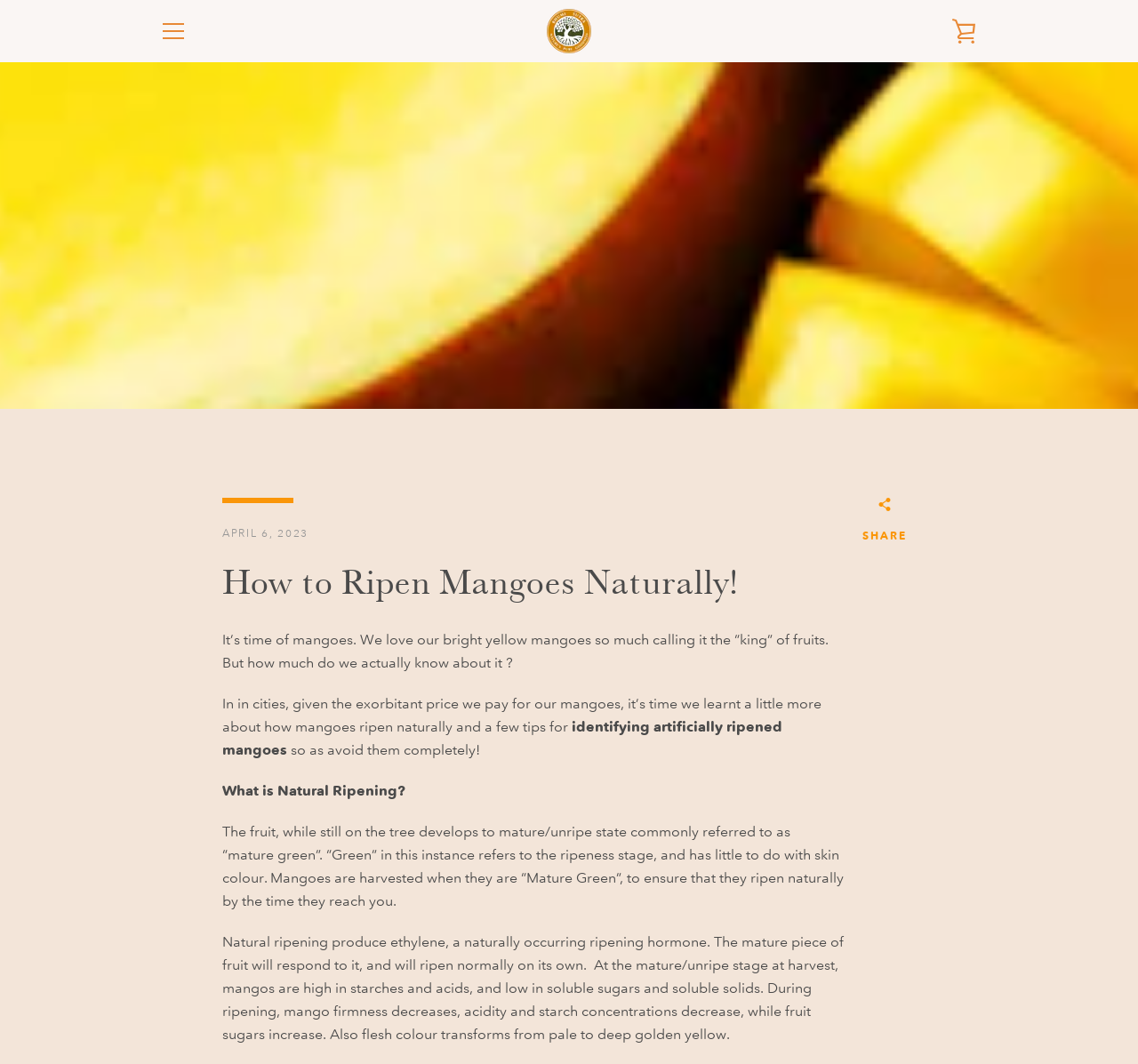Please find and report the bounding box coordinates of the element to click in order to perform the following action: "Click the SHARE button". The coordinates should be expressed as four float numbers between 0 and 1, in the format [left, top, right, bottom].

[0.758, 0.468, 0.797, 0.515]